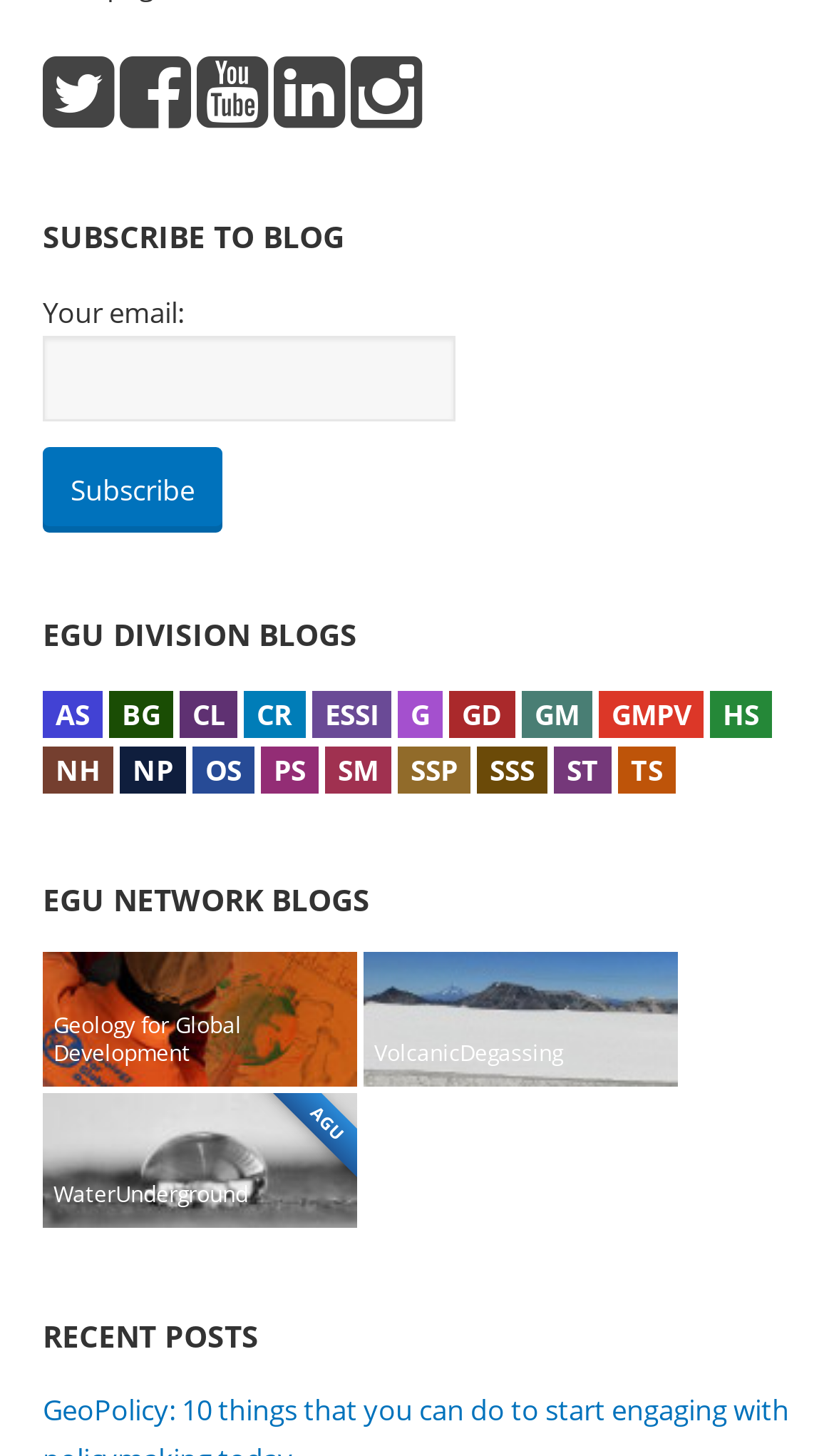Give a short answer using one word or phrase for the question:
How many figures are there in the EGU NETWORK BLOGS section?

3